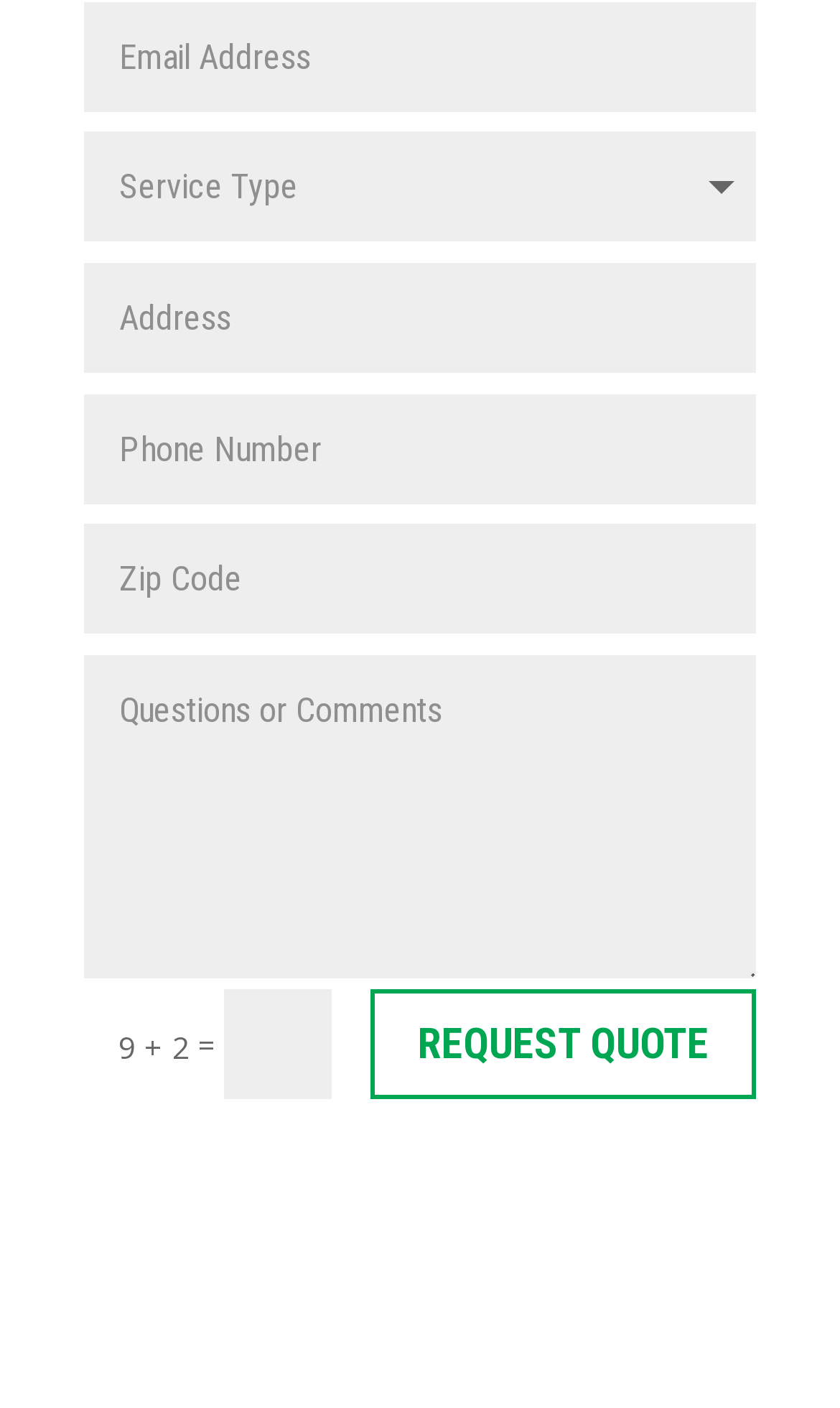Please identify the bounding box coordinates of the area that needs to be clicked to follow this instruction: "enter name".

[0.101, 0.001, 0.9, 0.079]